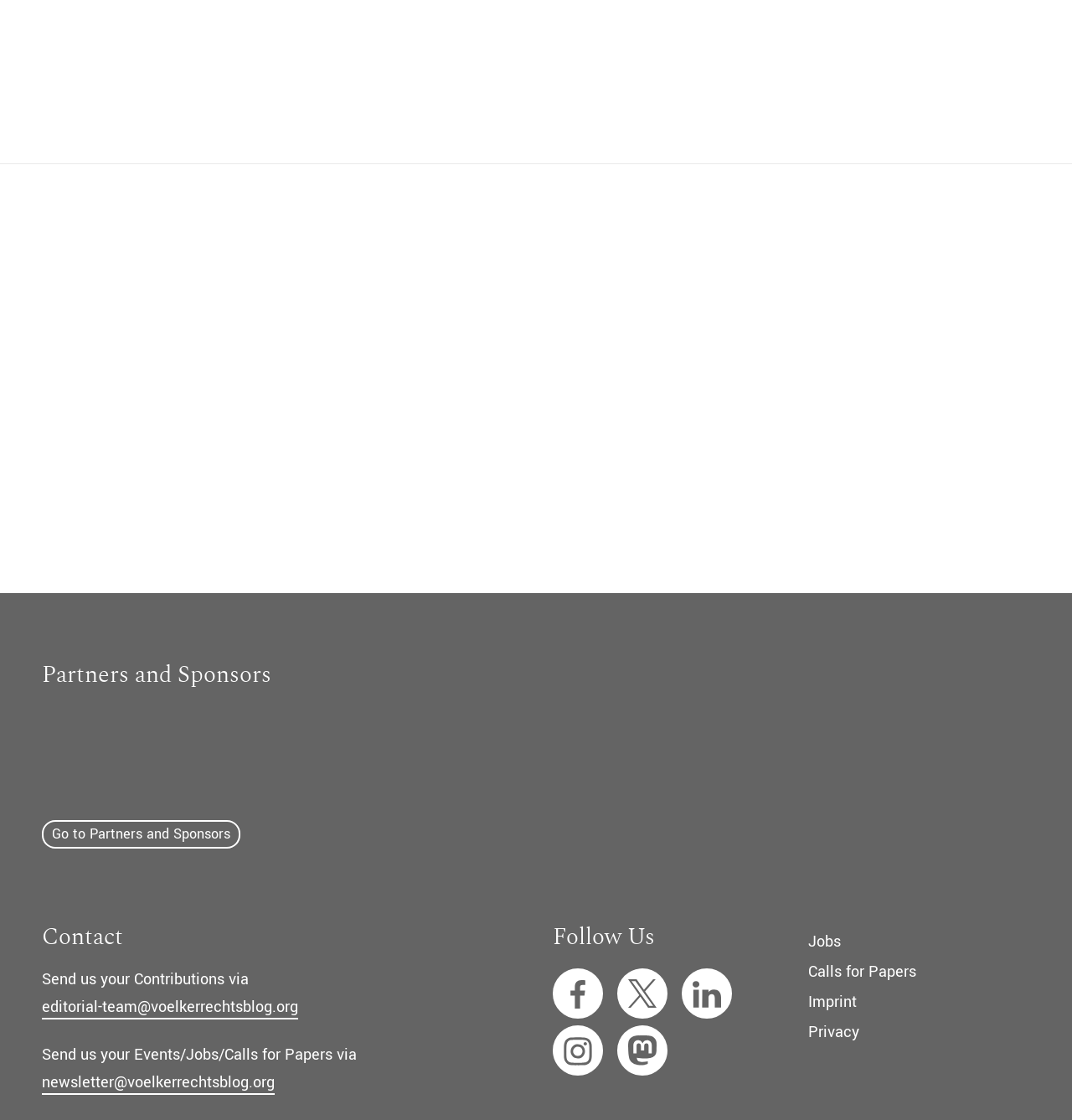Please identify the bounding box coordinates of the element's region that I should click in order to complete the following instruction: "Read directions for authors". The bounding box coordinates consist of four float numbers between 0 and 1, i.e., [left, top, right, bottom].

[0.292, 0.322, 0.42, 0.339]